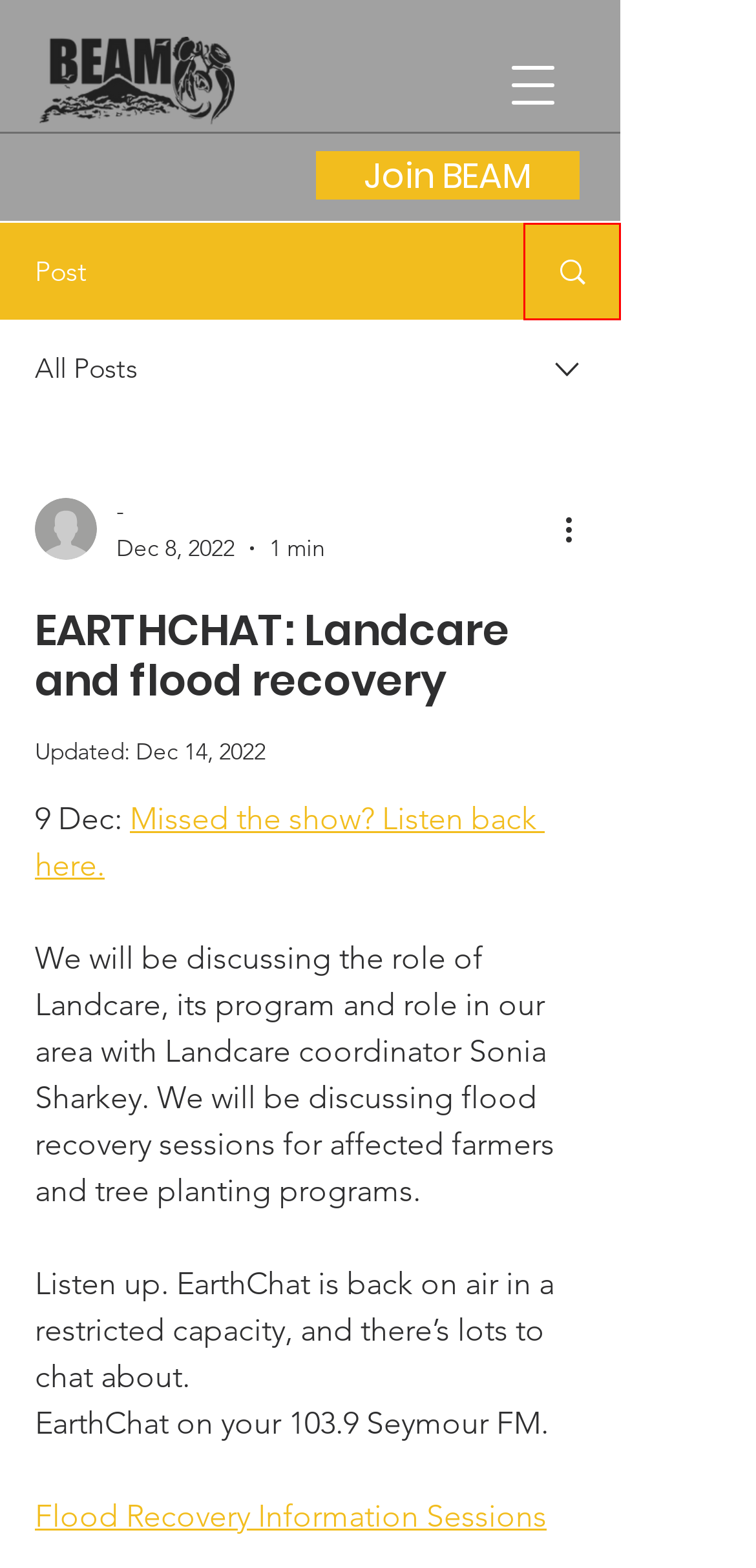Look at the screenshot of a webpage where a red bounding box surrounds a UI element. Your task is to select the best-matching webpage description for the new webpage after you click the element within the bounding box. The available options are:
A. Get Involved | BEAM Enviro Group
B. Contact Us | BEAM Enviro Group
C. Flood recovery information sessions - Seymour Fri  16 December Tickets, Multiple Dates | Eventbrite
D. EARTHCHAT: Healthy Soils, Hungry Soils
E. out on a lim | the food eXchange | beam bulk foods
F. EARTHCHAT: Biochar: economically viable, long-term, carbon storage?
G. Blogs | BEAM Enviro Group
H. EarthChat | BEAM Enviro Group

G